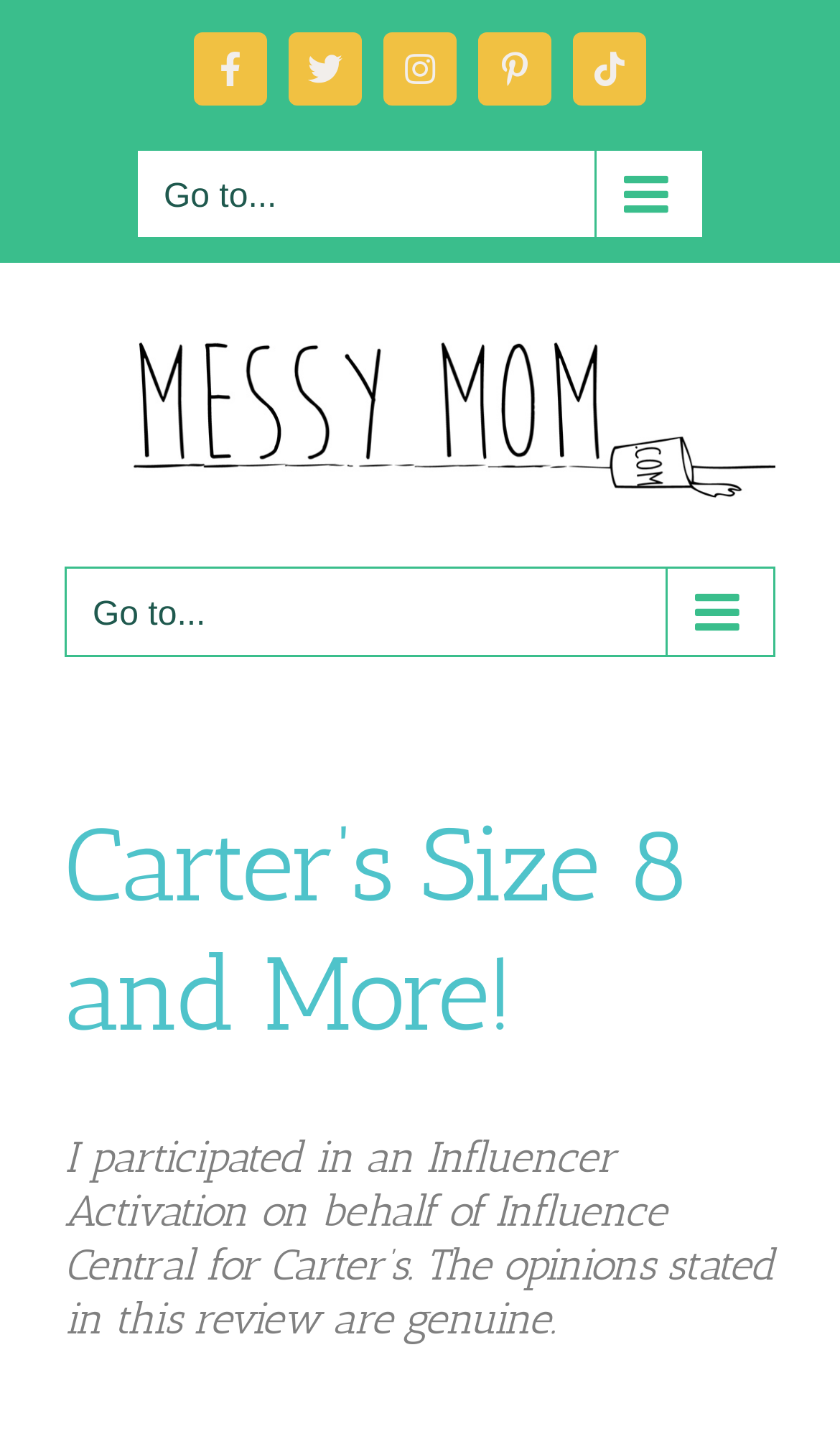Identify the text that serves as the heading for the webpage and generate it.

Hi, I'm Natalie!